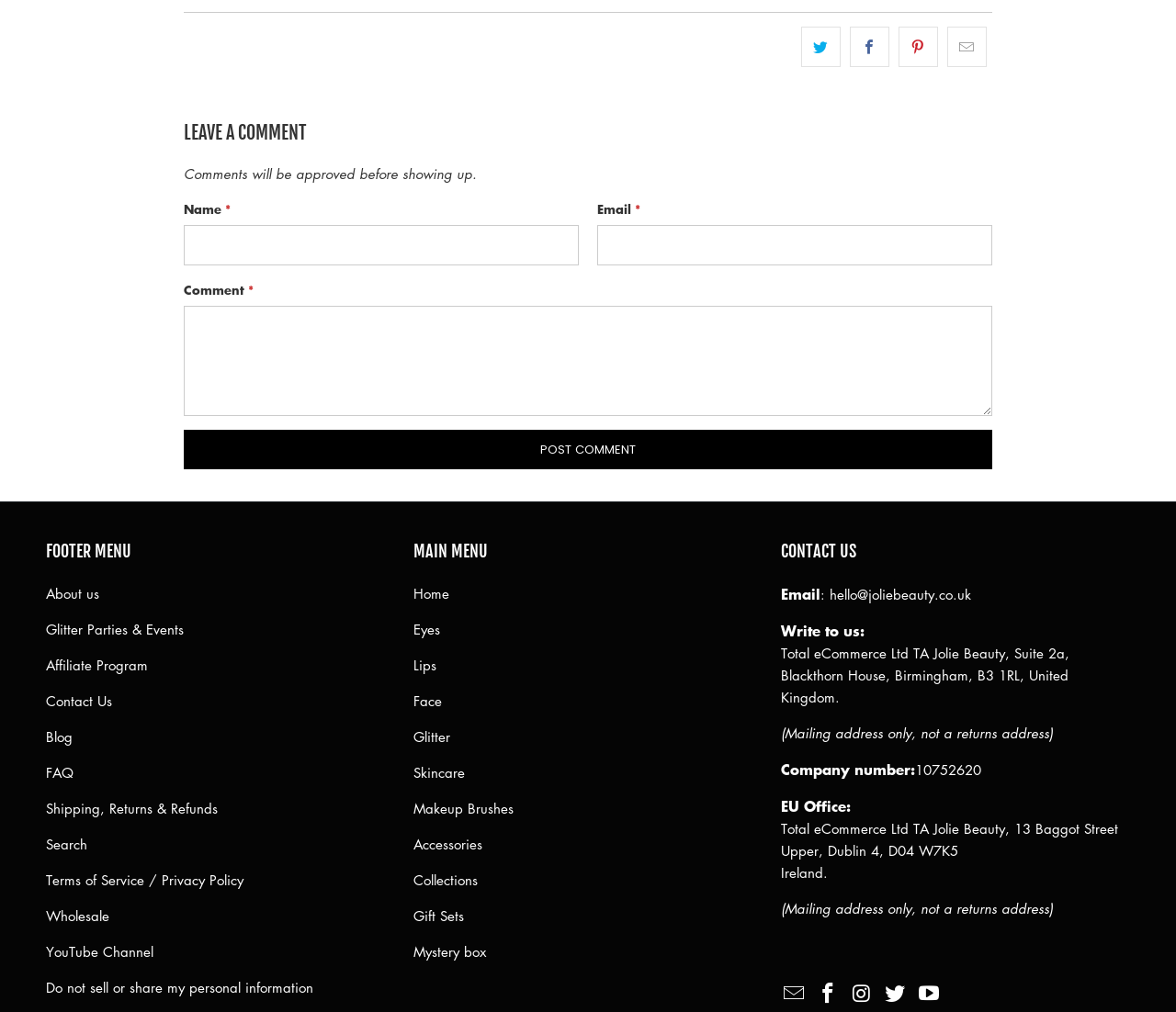Respond to the following question with a brief word or phrase:
What is the email address to contact Jolie Beauty?

hello@joliebeauty.co.uk